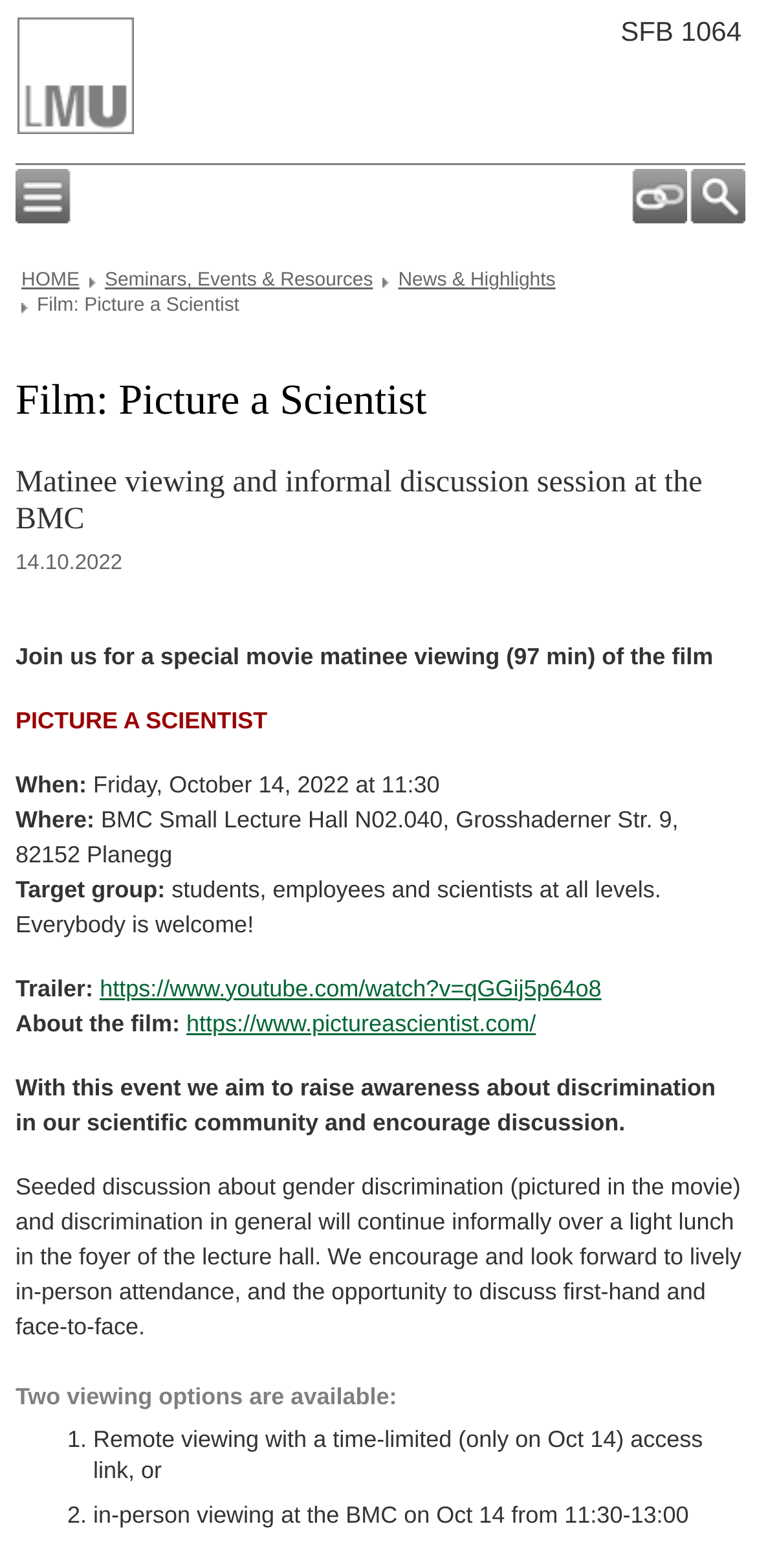Provide a single word or phrase to answer the given question: 
Where is the in-person viewing of the film taking place?

BMC Small Lecture Hall N02.040